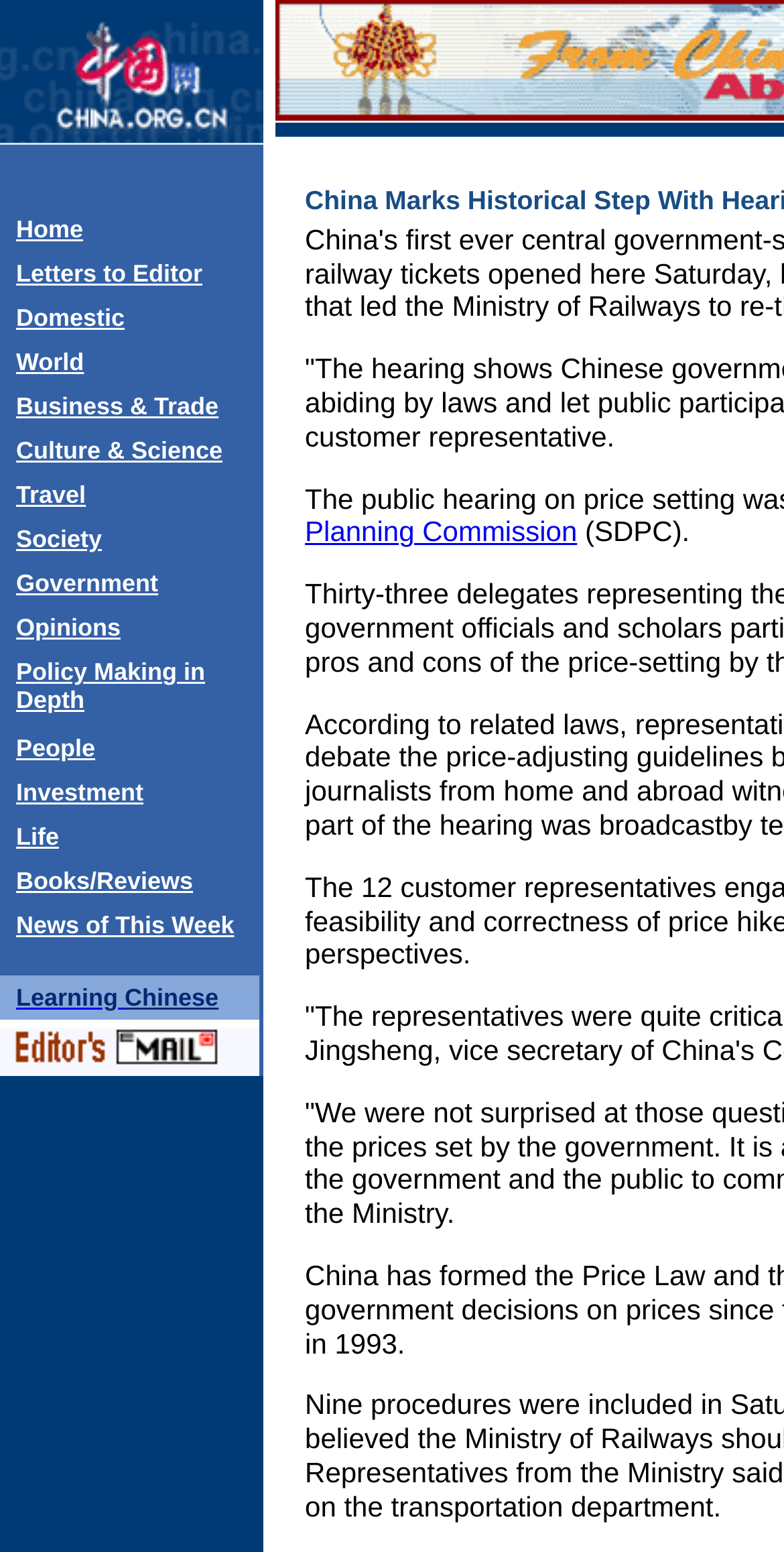Predict the bounding box coordinates of the area that should be clicked to accomplish the following instruction: "Click on Home". The bounding box coordinates should consist of four float numbers between 0 and 1, i.e., [left, top, right, bottom].

[0.021, 0.139, 0.106, 0.157]